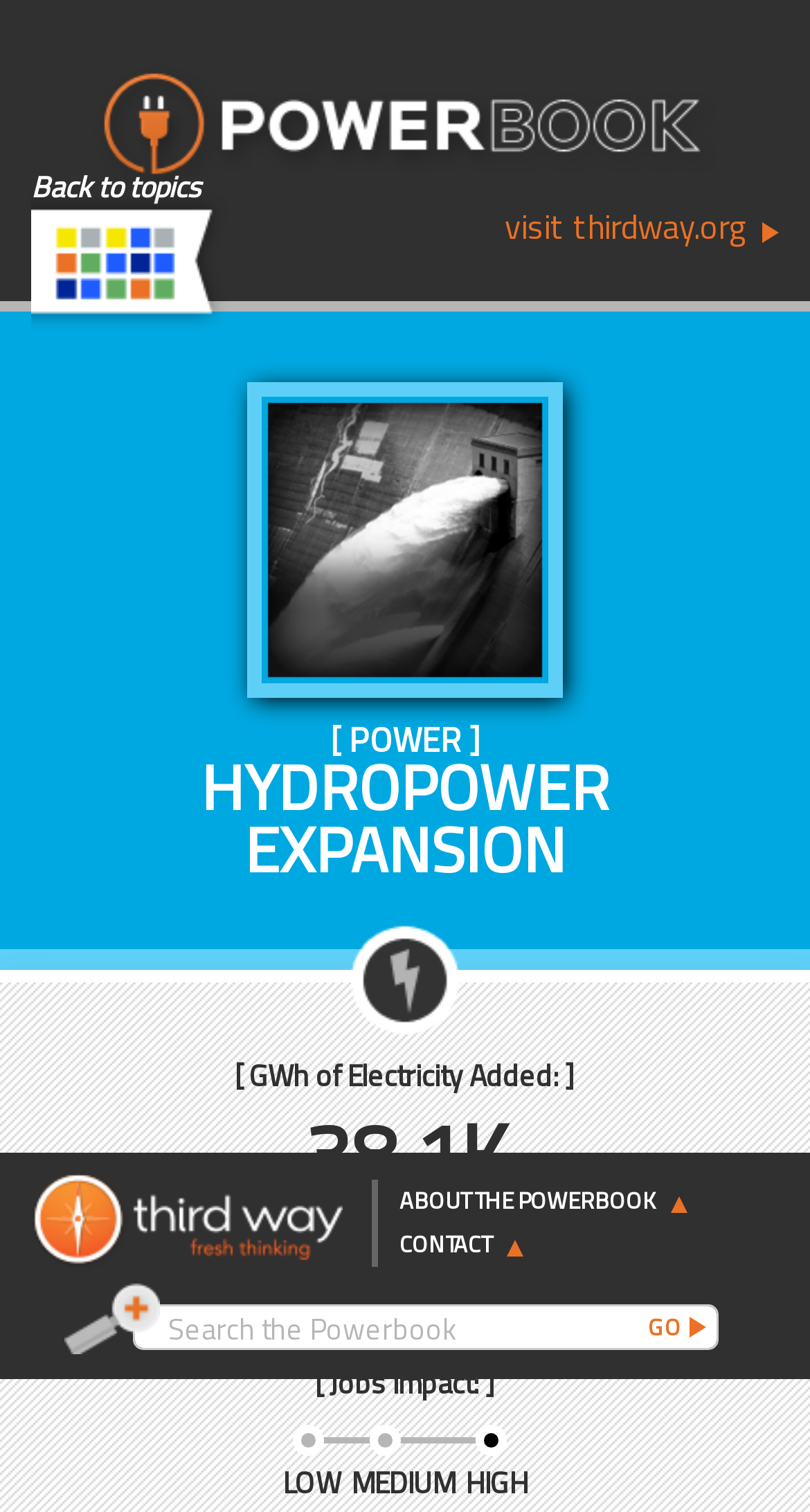Explain the webpage's layout and main content in detail.

The webpage is about Hydropower Expansion, specifically from the Powerbook by Third Way. At the top-left corner, there is a "Back to topics" text, accompanied by a link. Next to it, there is a link to "Powerbook by Third Way" with an associated image. On the right side of the top section, there is a link to "visit thirdway.org".

Below the top section, there is a large image with a title "[ POWER ]" and a subtitle "HYDROPOWER EXPANSION" on top of it. The image is centered on the page.

On the right side of the image, there are three sections with icons and text. The first section has an icon "ico-electricity" and text "[ GWh of Electricity Added: ]" with a value "38.1K". The second section has an icon "ico-job" and text "[ Jobs Impact: ]" with a rating "LOW", "MEDIUM", and "HIGH" listed below.

At the bottom of the page, there is a section with a logo "logo2" on the left side, and three links on the right side: "ABOUT THE POWERBOOK", "CONTACT", and a search bar with a "GO" button.